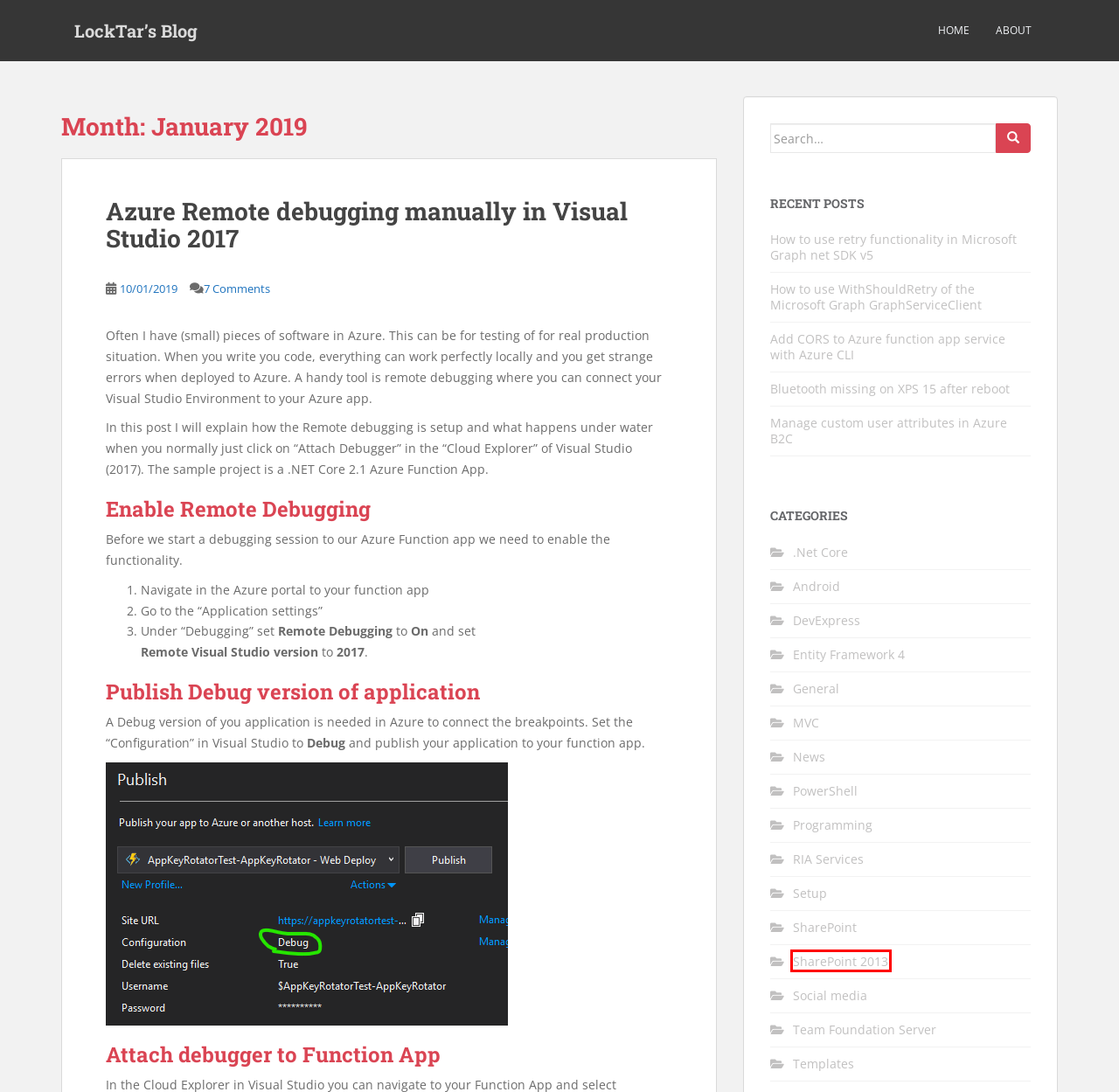Using the screenshot of a webpage with a red bounding box, pick the webpage description that most accurately represents the new webpage after the element inside the red box is clicked. Here are the candidates:
A. Templates – LockTar’s Blog
B. Add CORS to Azure function app service with Azure CLI – LockTar’s Blog
C. SharePoint 2013 – LockTar’s Blog
D. .Net Core – LockTar’s Blog
E. RIA Services – LockTar’s Blog
F. General – LockTar’s Blog
G. Programming – LockTar’s Blog
H. PowerShell – LockTar’s Blog

C